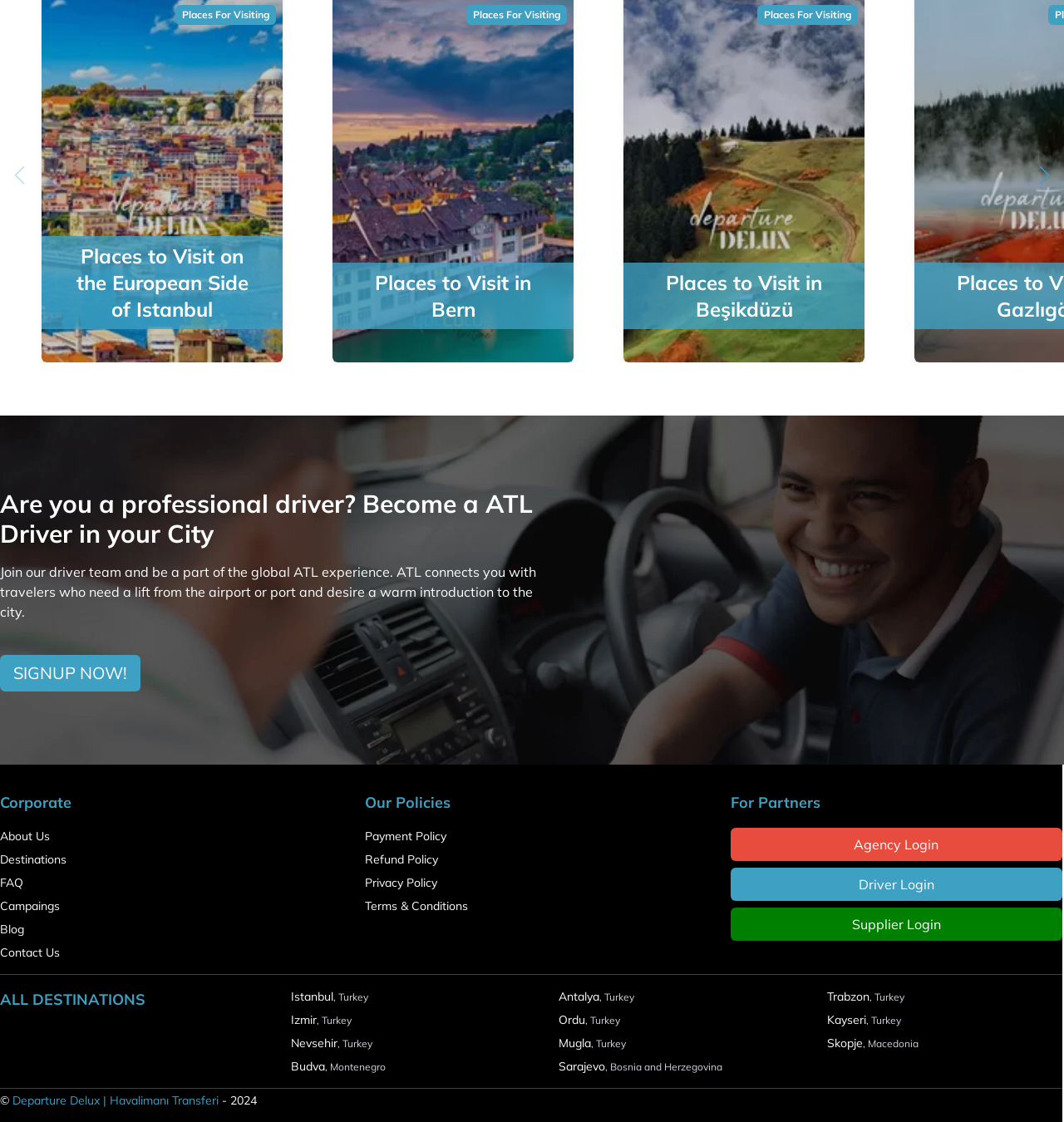Please identify the bounding box coordinates of the element's region that should be clicked to execute the following instruction: "Login as an agency partner". The bounding box coordinates must be four float numbers between 0 and 1, i.e., [left, top, right, bottom].

[0.686, 0.738, 0.998, 0.767]